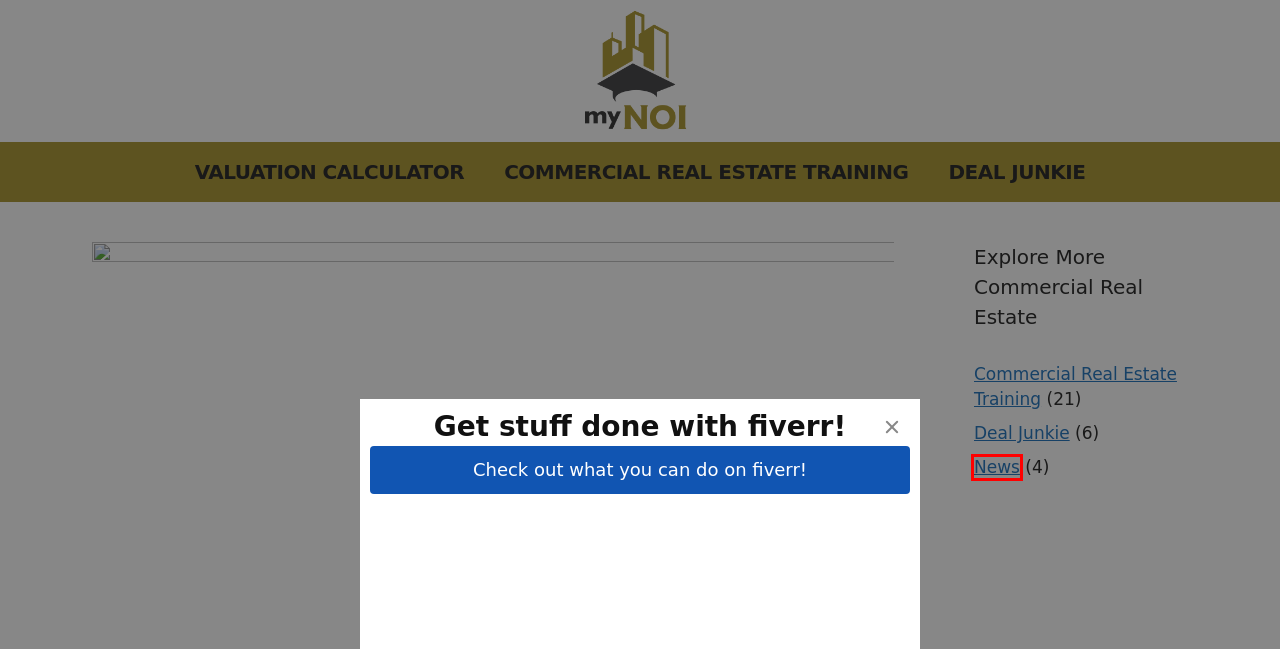You are given a screenshot of a webpage with a red rectangle bounding box around a UI element. Select the webpage description that best matches the new webpage after clicking the element in the bounding box. Here are the candidates:
A. CREE Broker - myNOI
B. myNOI - Commercial Real Estate News, Education, & Resources
C. Commercial Real Estate Training Archives - myNOI
D. Commercial Real Estate Software & Resources - PropertyMetrics
E. Free Training - myNOI
F. Valuation Calculator - myNOI
G. Commercial Real Estate News Archive | myNoi | Online Resource for Commercial Investors
H. Deal Junkie Archives - myNOI

G